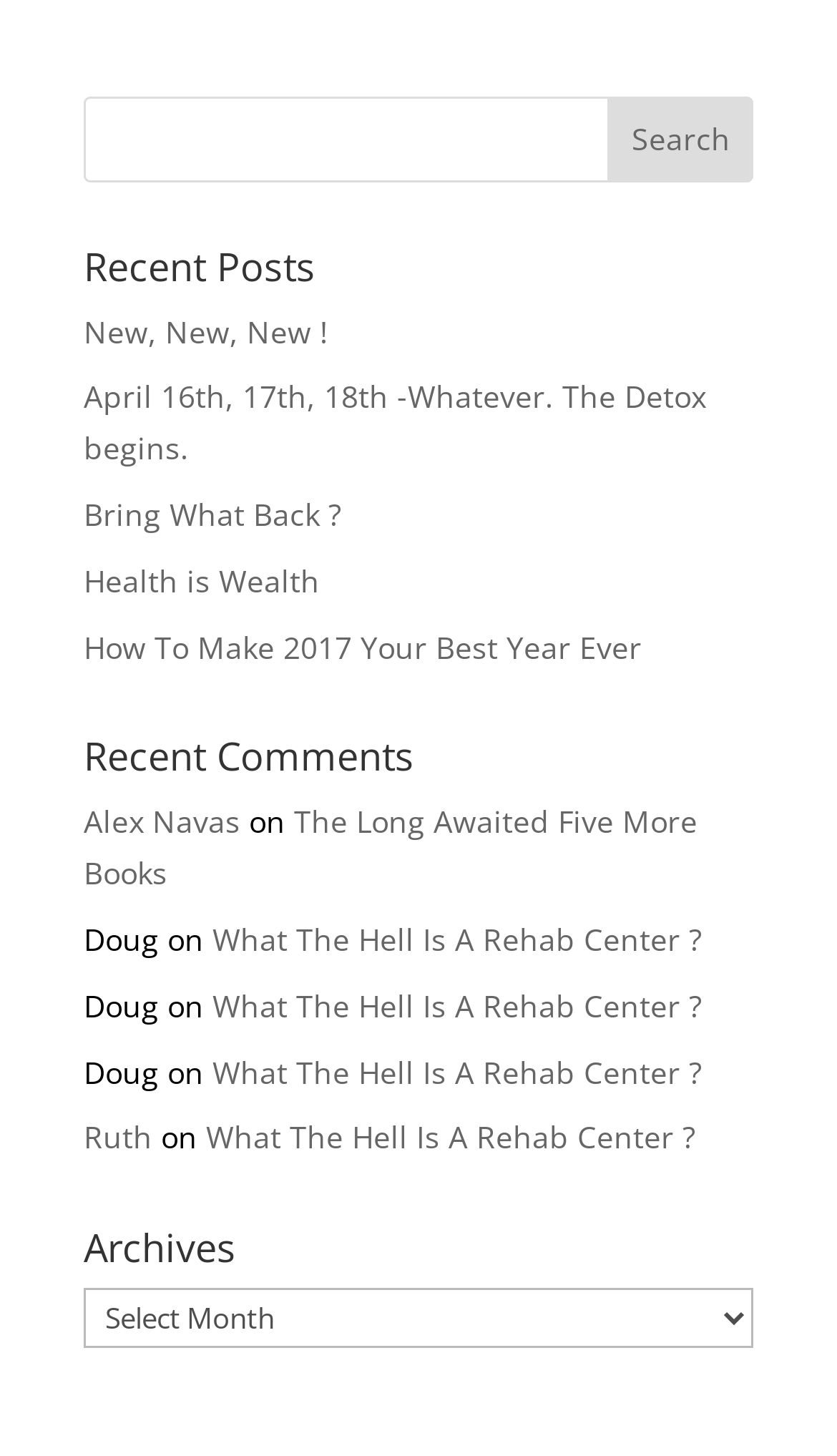Reply to the question with a single word or phrase:
How many recent posts are listed?

5